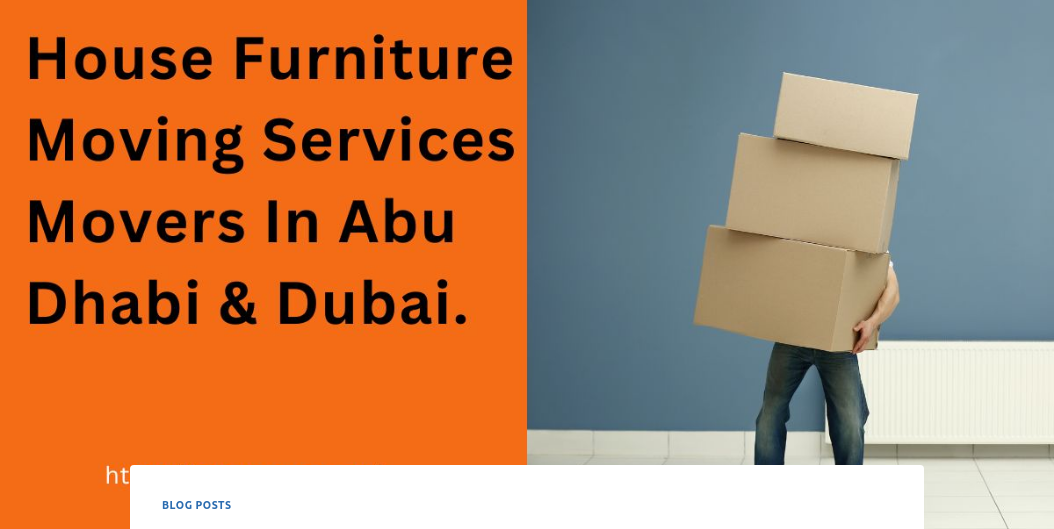What is the color of the wall in the background?
Give a single word or phrase answer based on the content of the image.

Light blue